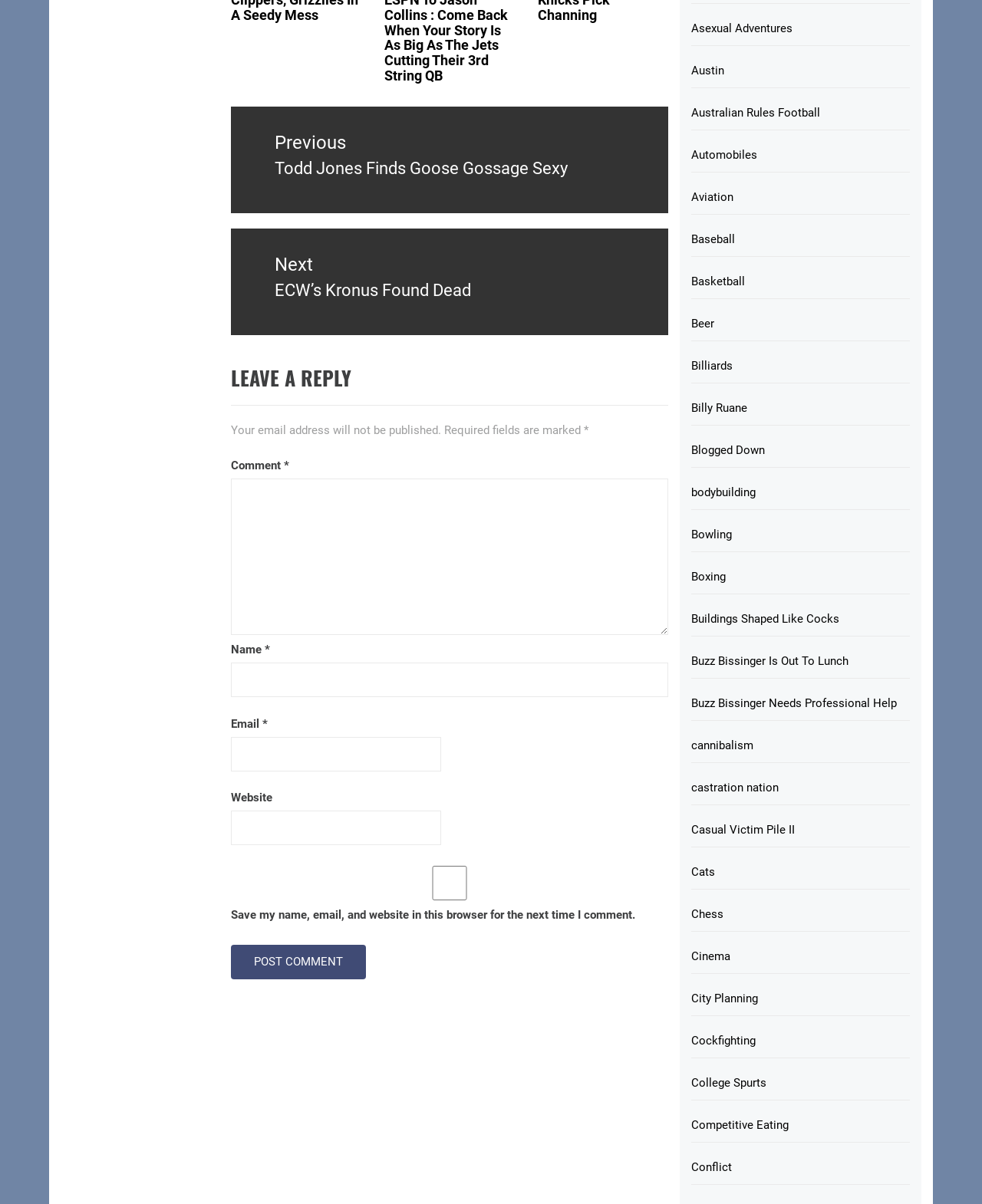Determine the bounding box coordinates for the area that should be clicked to carry out the following instruction: "Click on the 'Previous post: Todd Jones Finds Goose Gossage Sexy' link".

[0.296, 0.132, 0.702, 0.217]